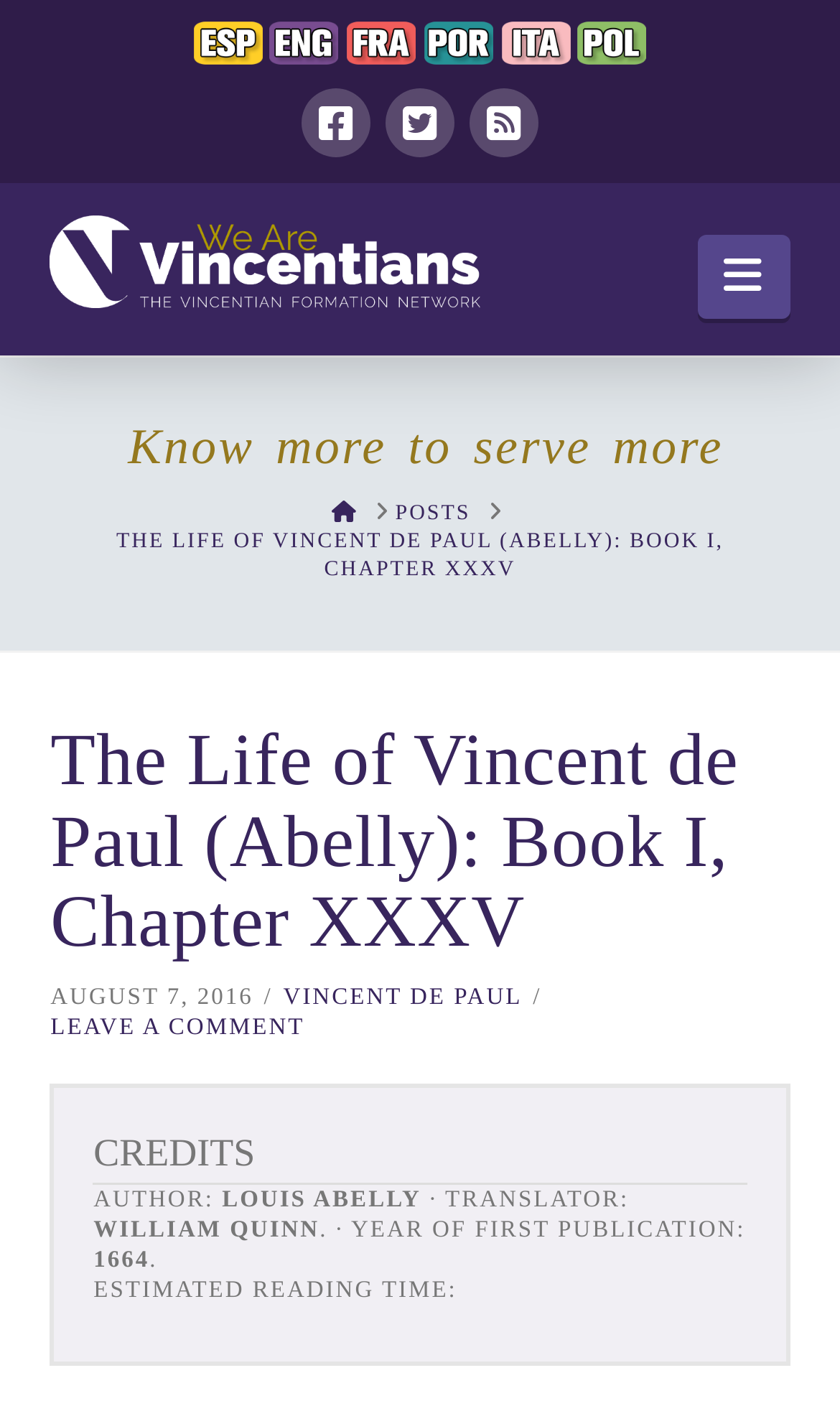How many social media links are present?
Please provide a comprehensive and detailed answer to the question.

I counted the number of link elements with text 'Facebook', 'Twitter', and 'RSS' which are commonly used social media platforms, and found that there are three such links.